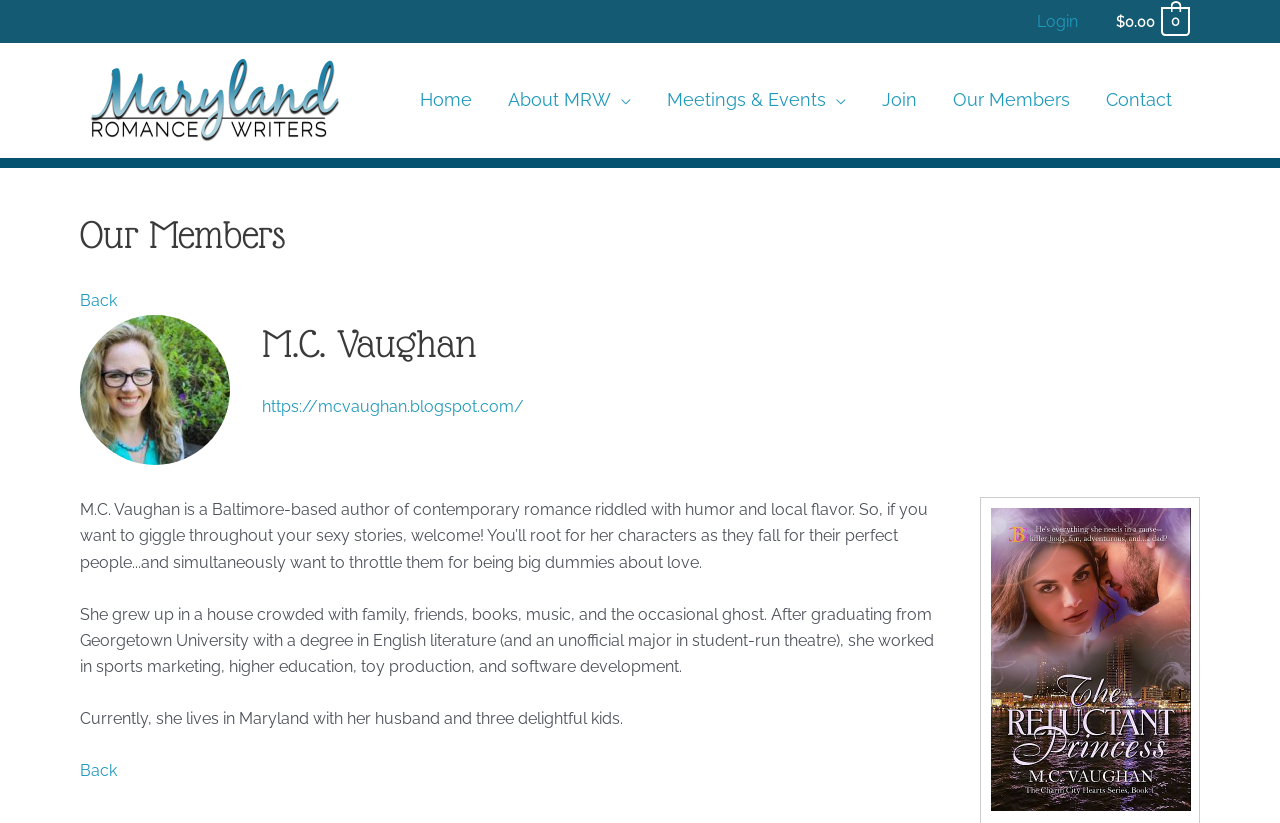Find the bounding box coordinates of the element's region that should be clicked in order to follow the given instruction: "View privacy policy". The coordinates should consist of four float numbers between 0 and 1, i.e., [left, top, right, bottom].

None